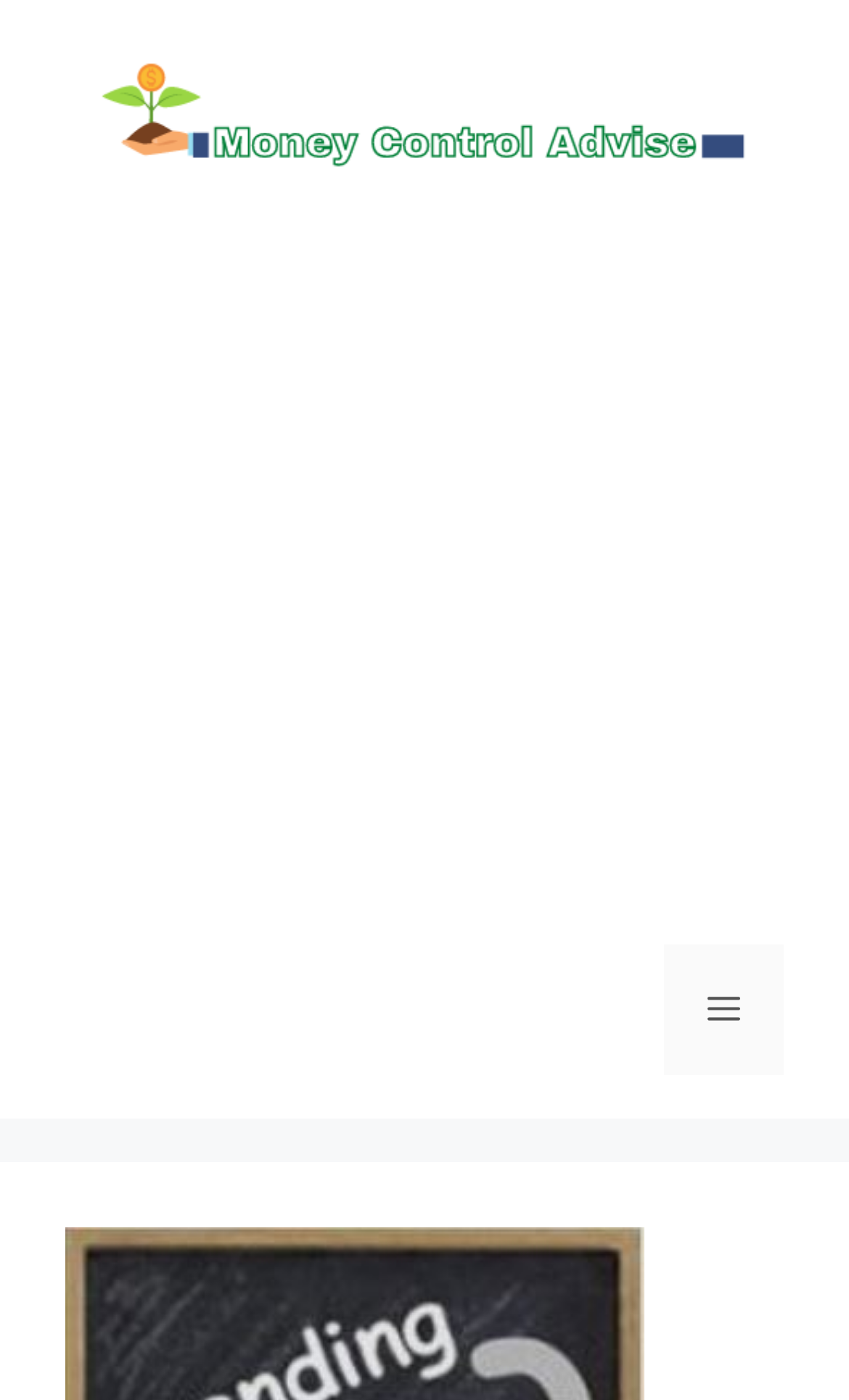Please identify the webpage's heading and generate its text content.

What is the Difference Between a Standing Order and Direct Debit?